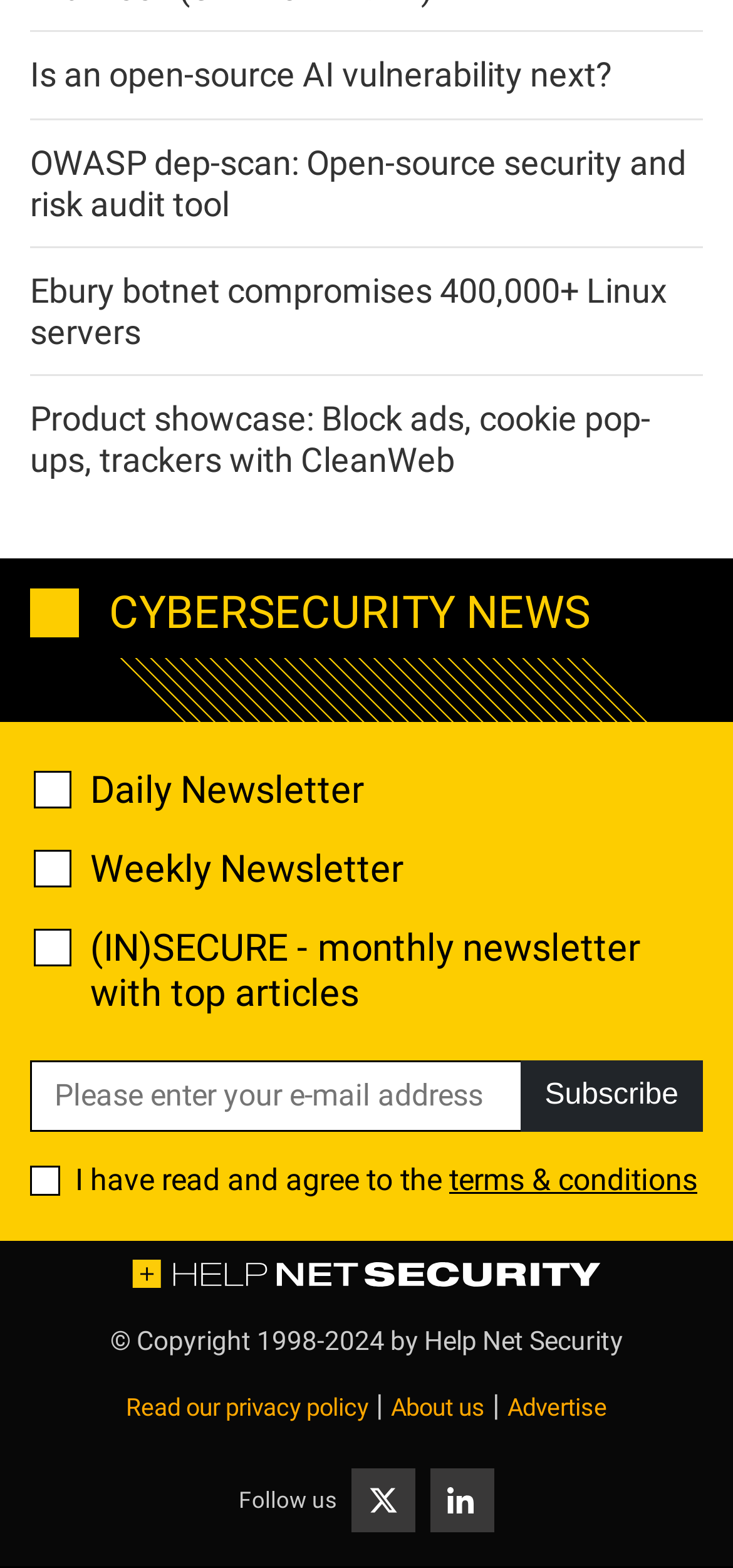What is the main topic of this webpage?
Using the screenshot, give a one-word or short phrase answer.

Cybersecurity news